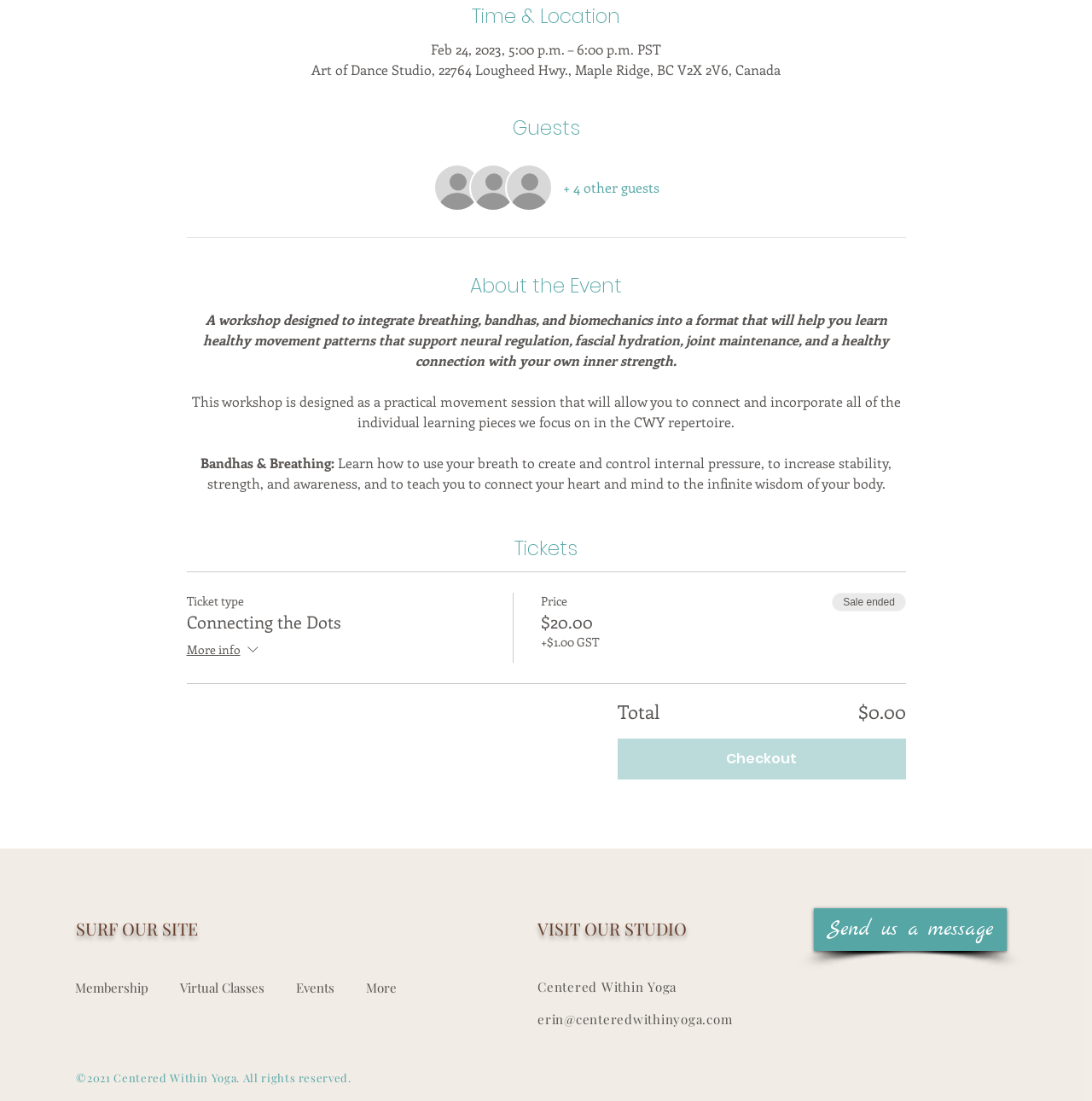What is the price of the ticket?
Answer with a single word or phrase, using the screenshot for reference.

$20.00